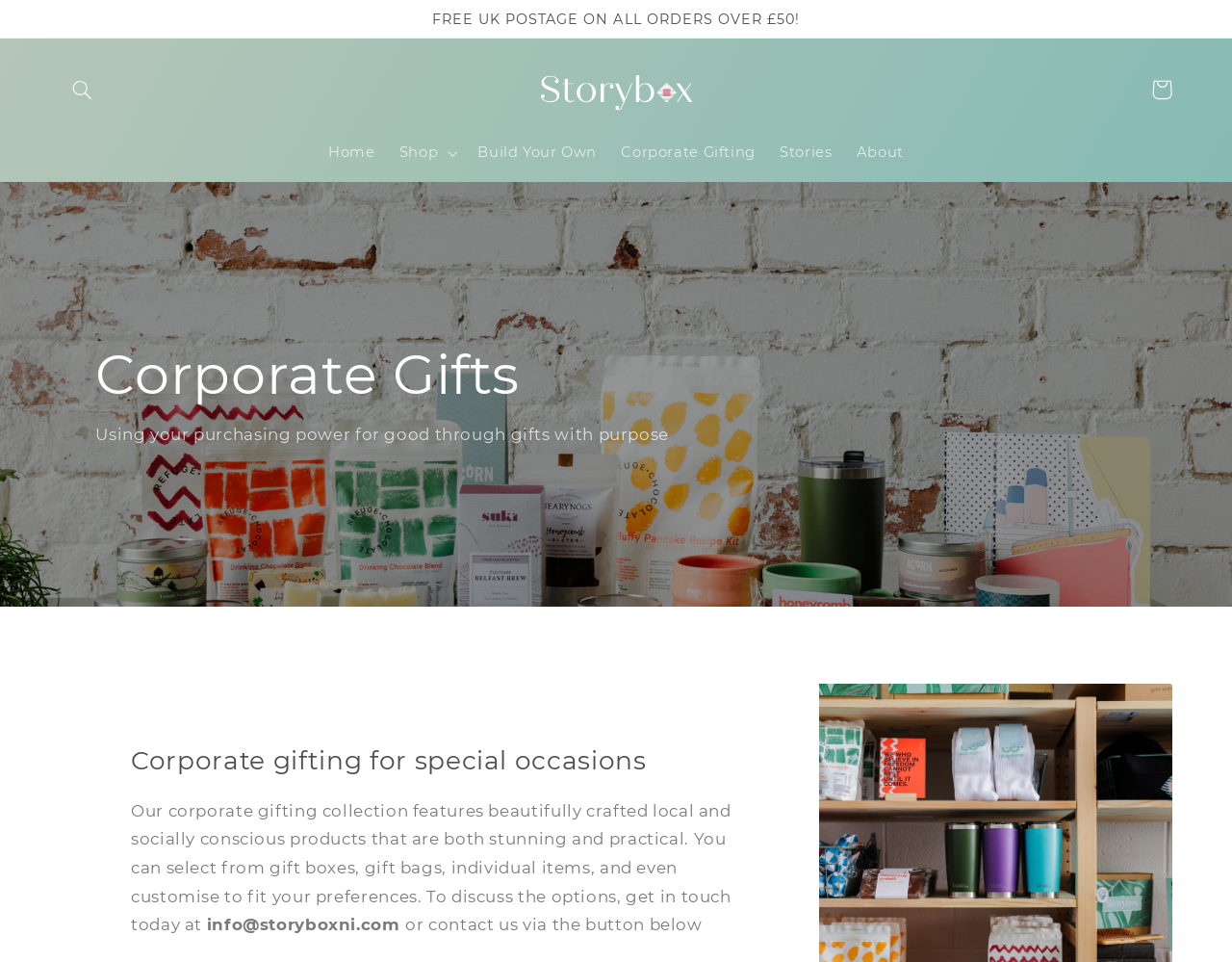How can you discuss corporate gifting options?
Refer to the screenshot and deliver a thorough answer to the question presented.

The static text 'To discuss the options, get in touch today at info@storyboxni.com' is present in the corporate gifting section, suggesting that you can discuss corporate gifting options by contacting the company at the provided email address.